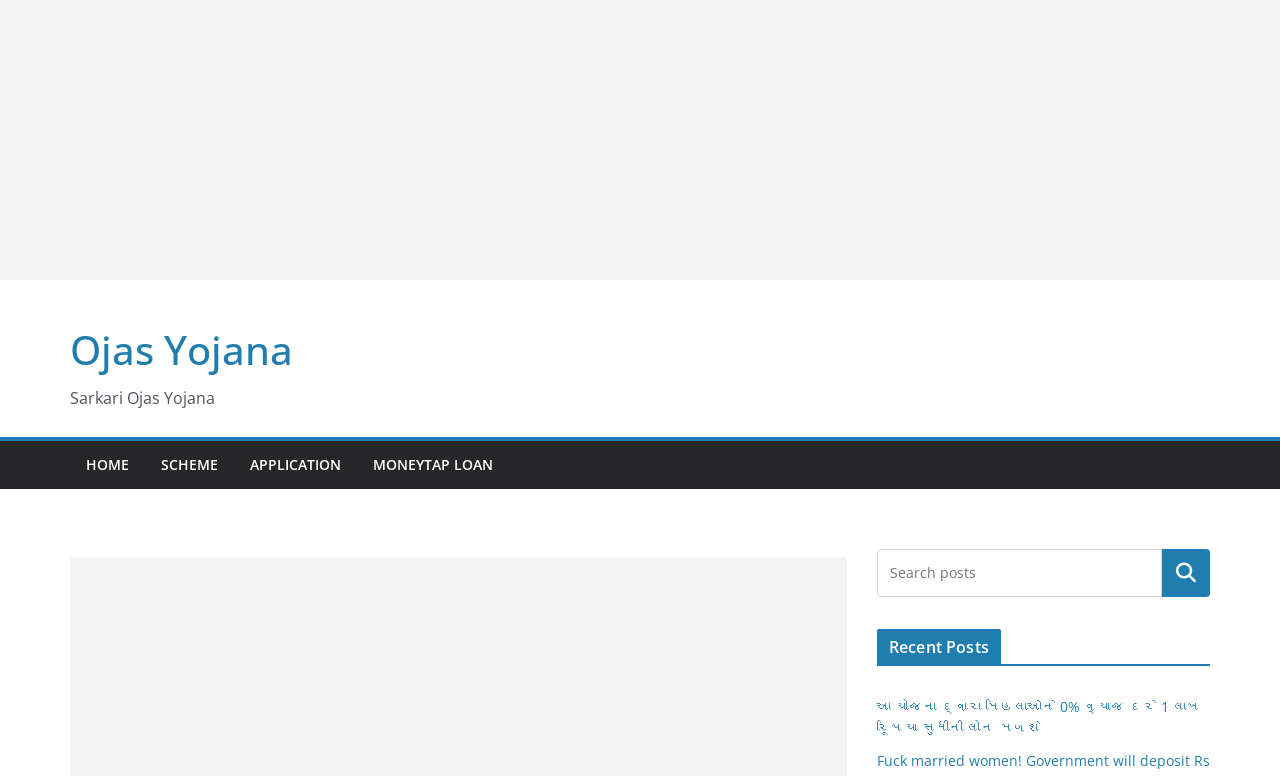Find the bounding box coordinates for the HTML element described in this sentence: "parent_node: Search name="s" placeholder="Search posts"". Provide the coordinates as four float numbers between 0 and 1, in the format [left, top, right, bottom].

[0.685, 0.707, 0.908, 0.77]